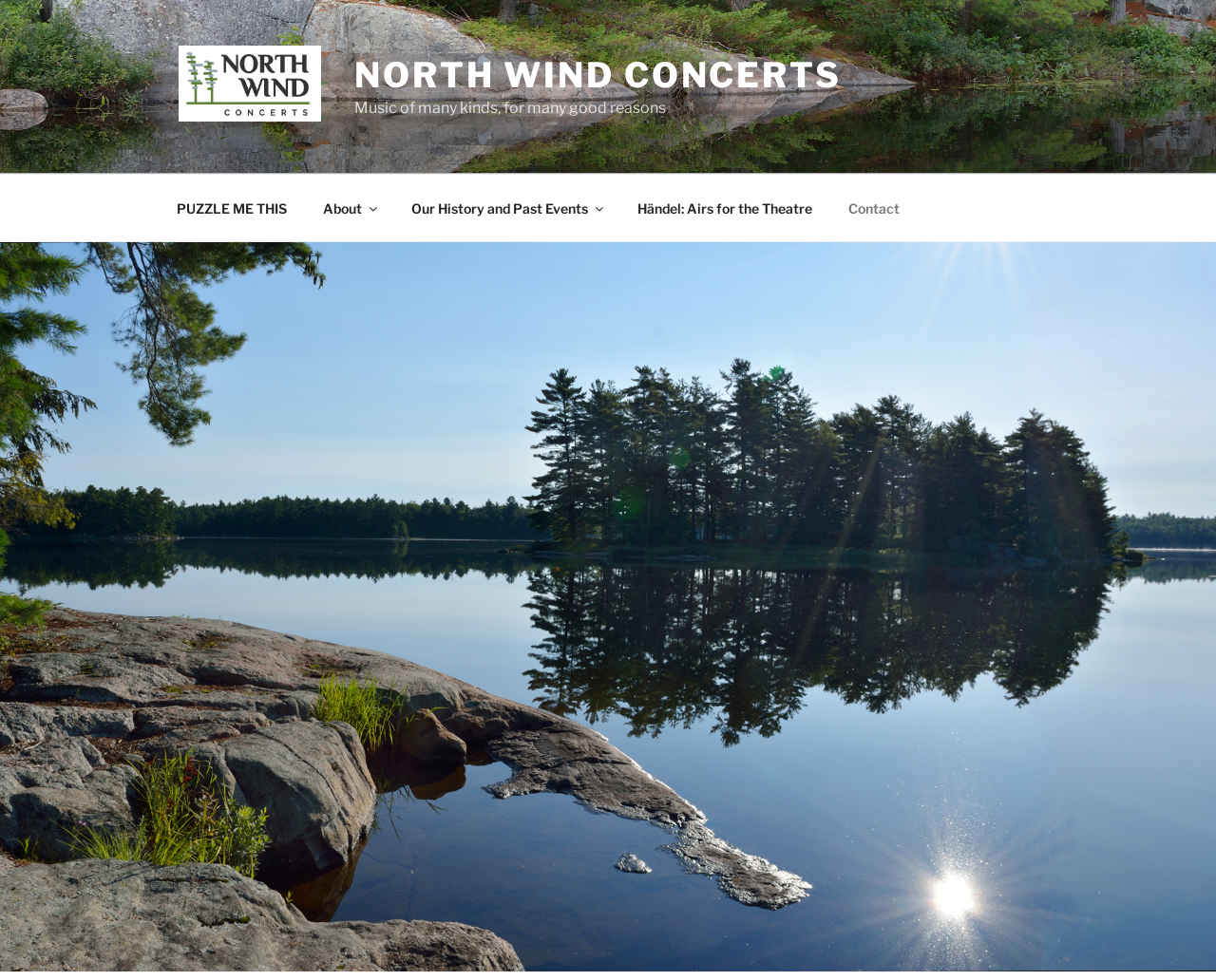Give a one-word or one-phrase response to the question:
What is the name of the organization?

North Wind Concerts